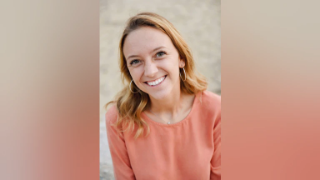What is the article accompanying the image about? Analyze the screenshot and reply with just one word or a short phrase.

Mental health awareness